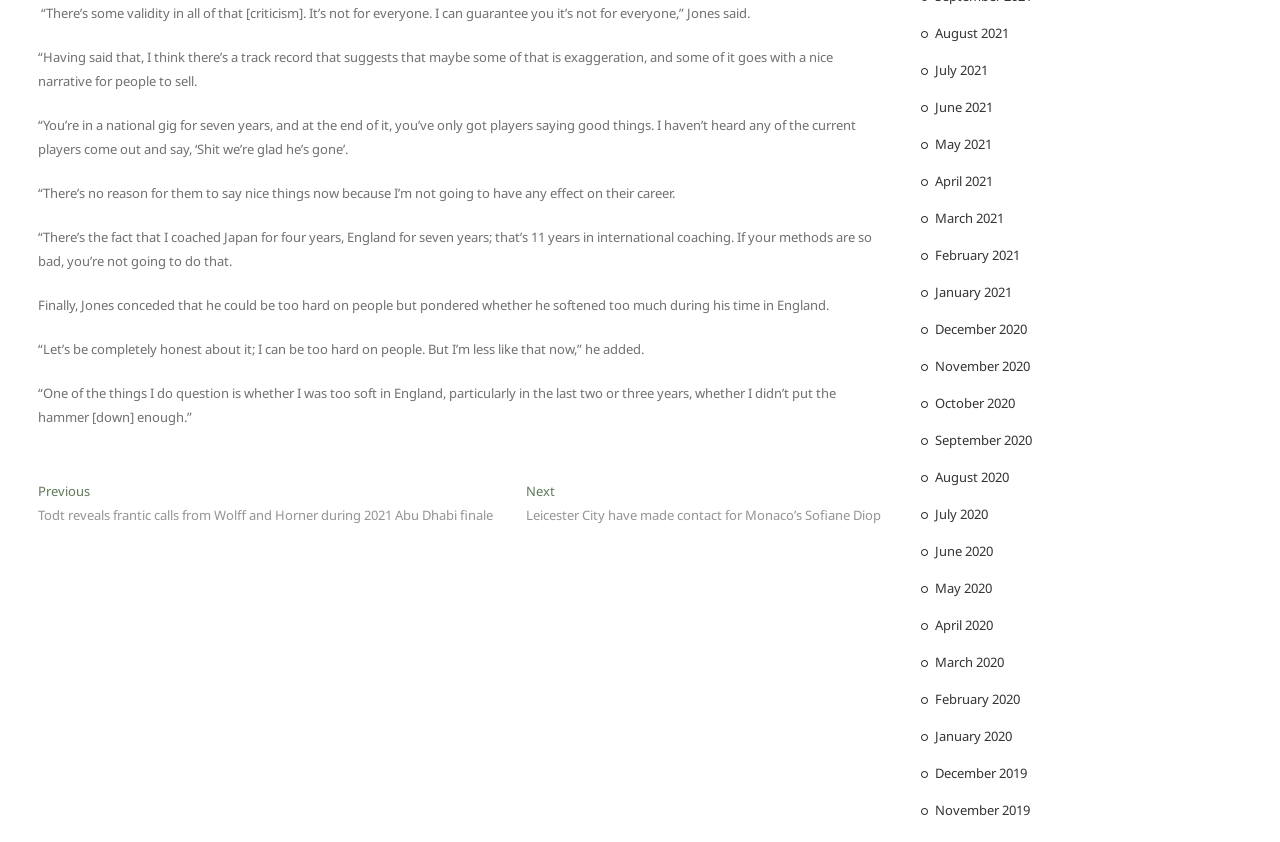Please analyze the image and provide a thorough answer to the question:
What is the earliest month listed in the archive?

The earliest month listed in the archive is December 2019, as seen in the list of links on the right side of the webpage.